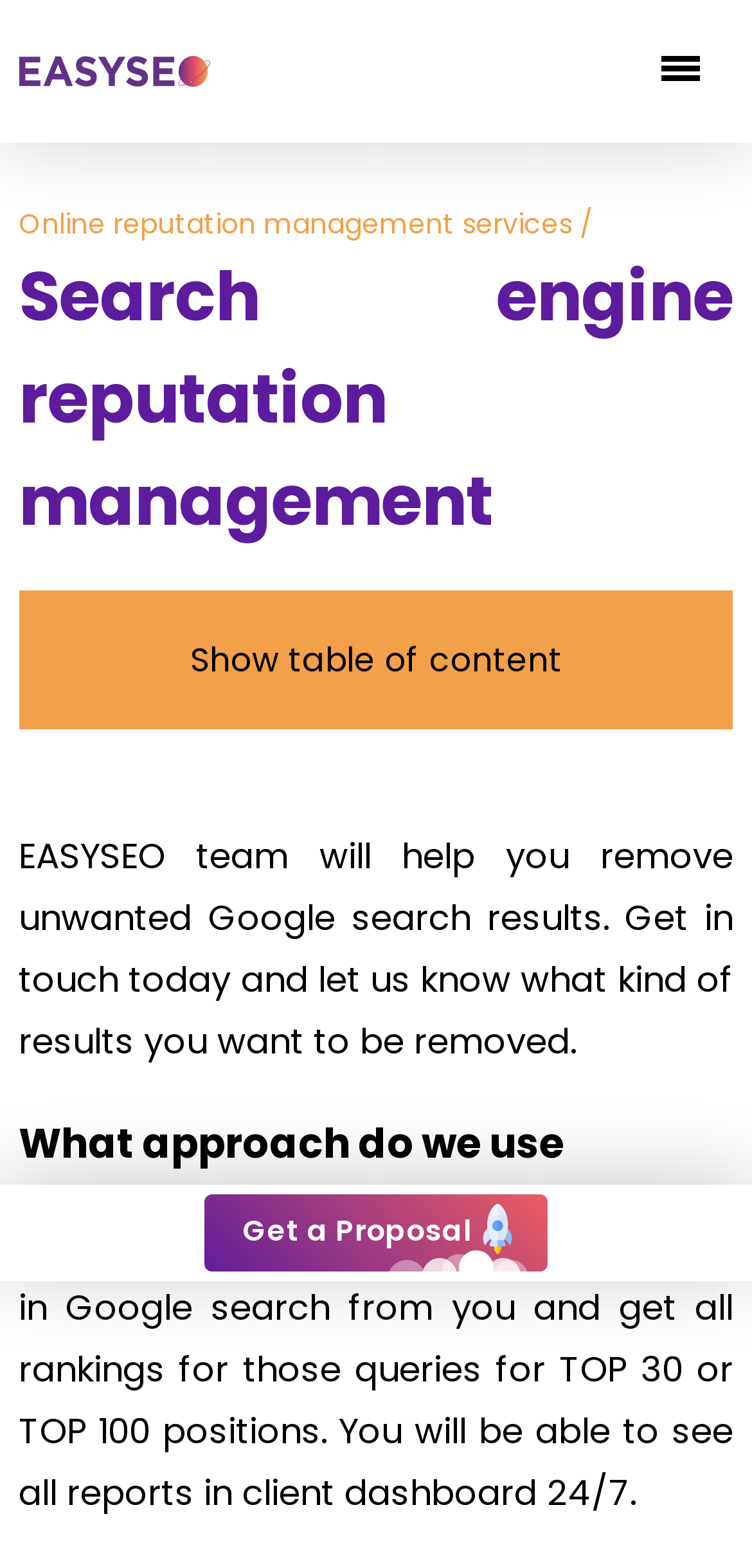Determine the bounding box coordinates of the clickable element necessary to fulfill the instruction: "Click the Easyseo logotipas link". Provide the coordinates as four float numbers within the 0 to 1 range, i.e., [left, top, right, bottom].

[0.026, 0.0, 0.279, 0.091]